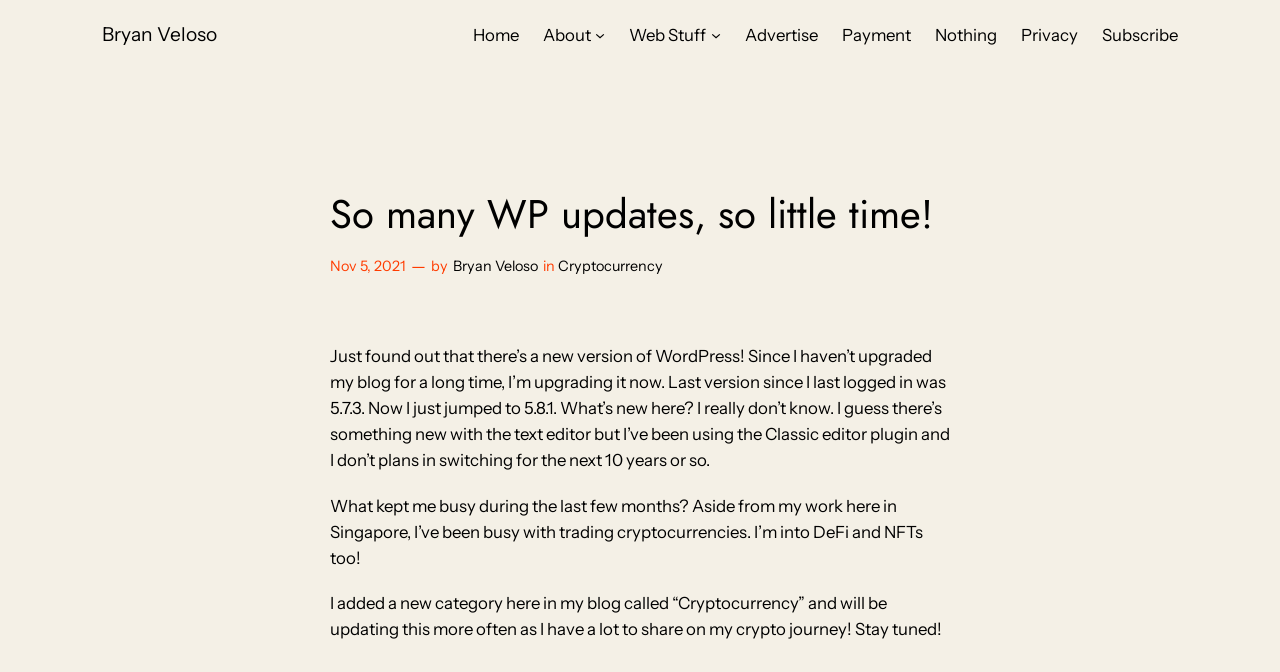Generate a detailed explanation of the webpage's features and information.

This webpage is a blog post titled "So many WP updates, so little time!" by Bryan Veloso. At the top left, there is a link to the author's name, Bryan Veloso. To the right of the author's link, there is a main navigation menu with 8 links: Home, About, Web Stuff, Advertise, Payment, Nothing, Privacy, and Subscribe. The About and Web Stuff links have corresponding submenu buttons.

Below the navigation menu, there is a heading with the same title as the webpage, "So many WP updates, so little time!". Next to the heading, there is a time element indicating the post was published on November 5, 2021. The author's name, Bryan Veloso, is mentioned again, followed by a category link to "Cryptocurrency".

The main content of the blog post is divided into three paragraphs. The first paragraph discusses the author's experience with updating their WordPress blog, mentioning the new version 5.8.1 and their continued use of the Classic editor plugin. The second paragraph talks about the author's busy schedule, including their work in Singapore and their involvement in trading cryptocurrencies, specifically DeFi and NFTs. The third paragraph announces the addition of a new "Cryptocurrency" category on the blog and invites readers to stay tuned for more updates on the author's crypto journey.